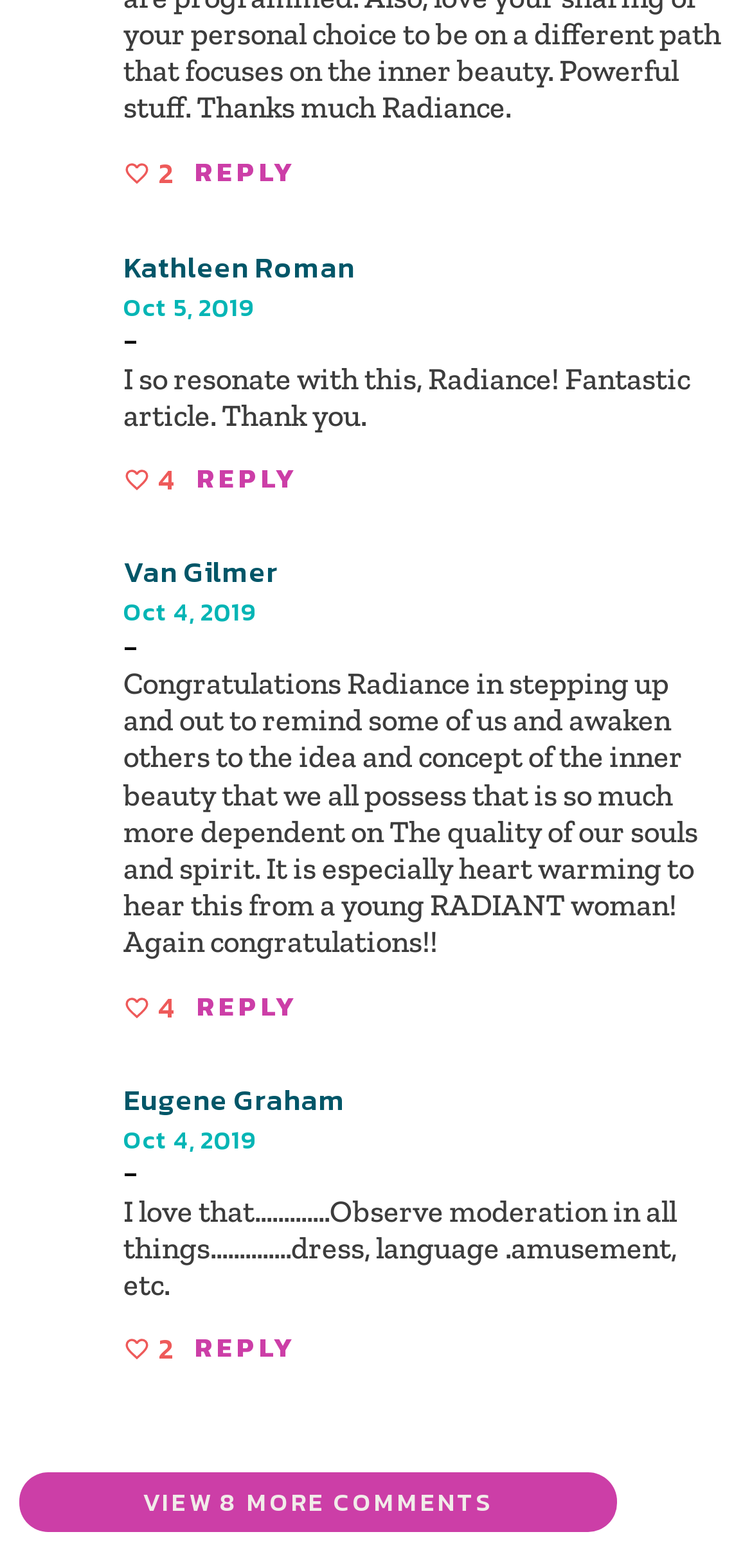Locate the bounding box for the described UI element: "View 8 more comments". Ensure the coordinates are four float numbers between 0 and 1, formatted as [left, top, right, bottom].

[0.026, 0.94, 0.821, 0.978]